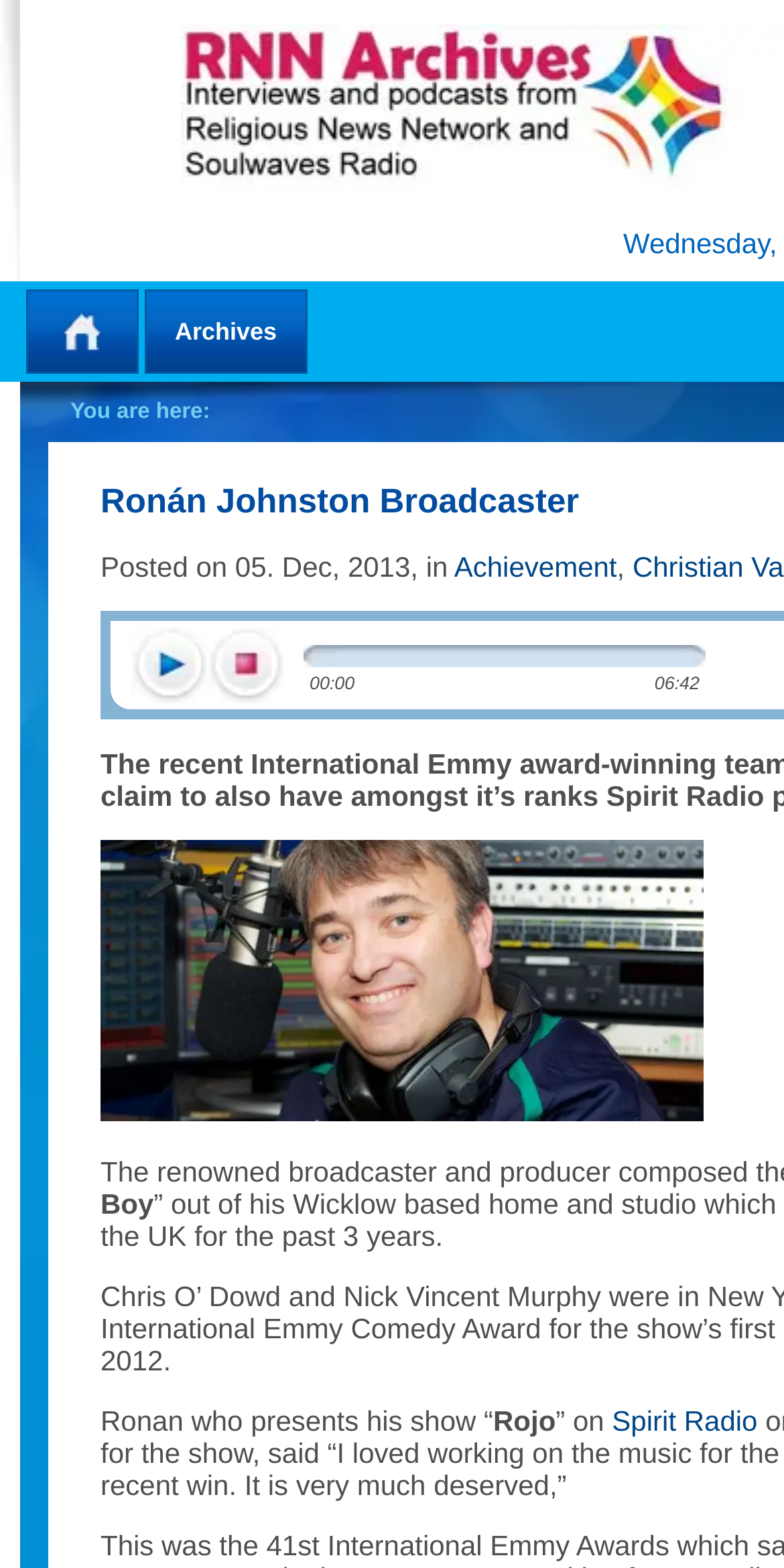Identify the bounding box coordinates for the UI element described as: "Spirit Radio".

[0.781, 0.896, 0.966, 0.917]